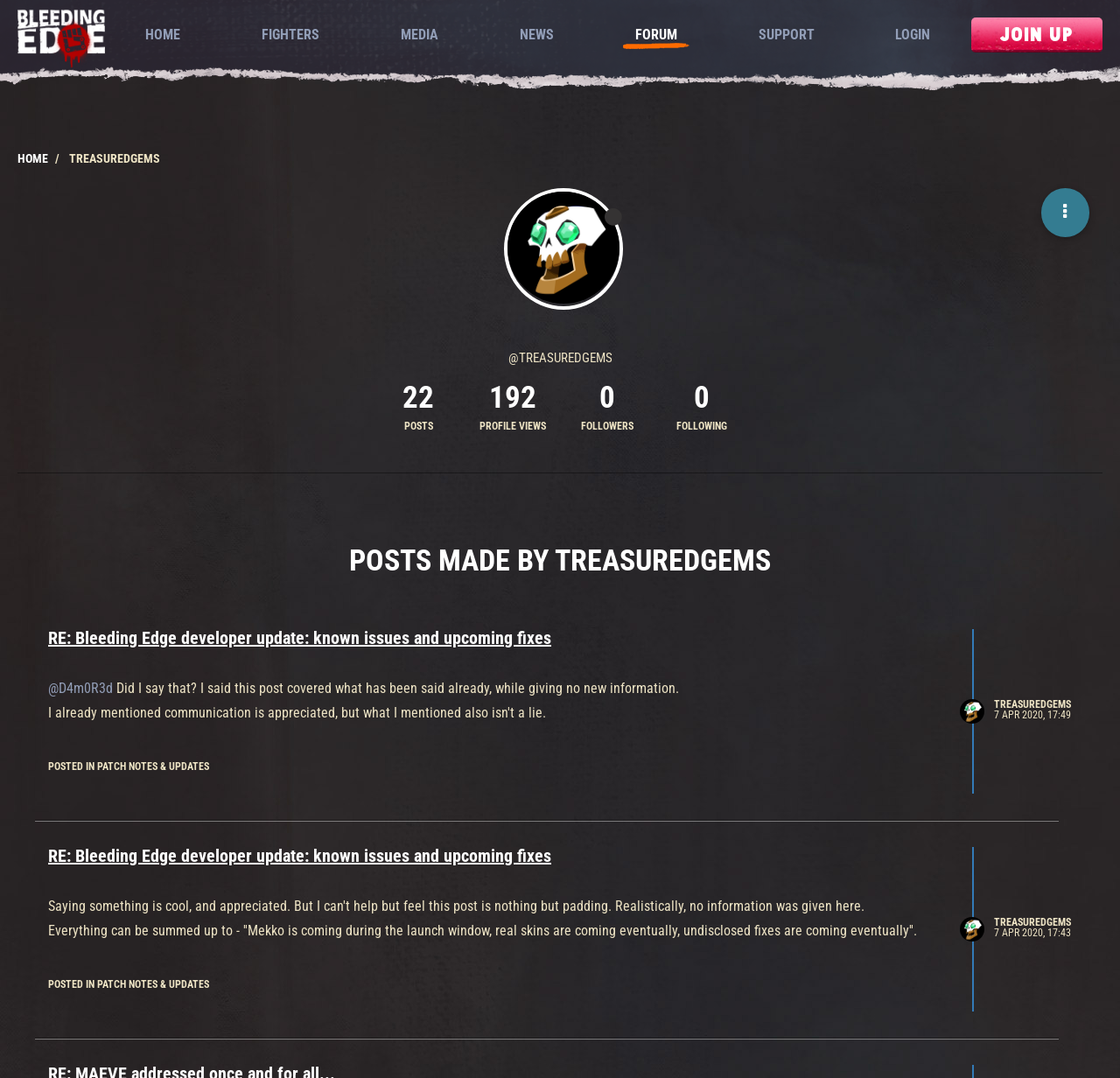What is the date of the post made by TreasuredGems?
Please use the visual content to give a single word or phrase answer.

7 Apr 2020, 17:49